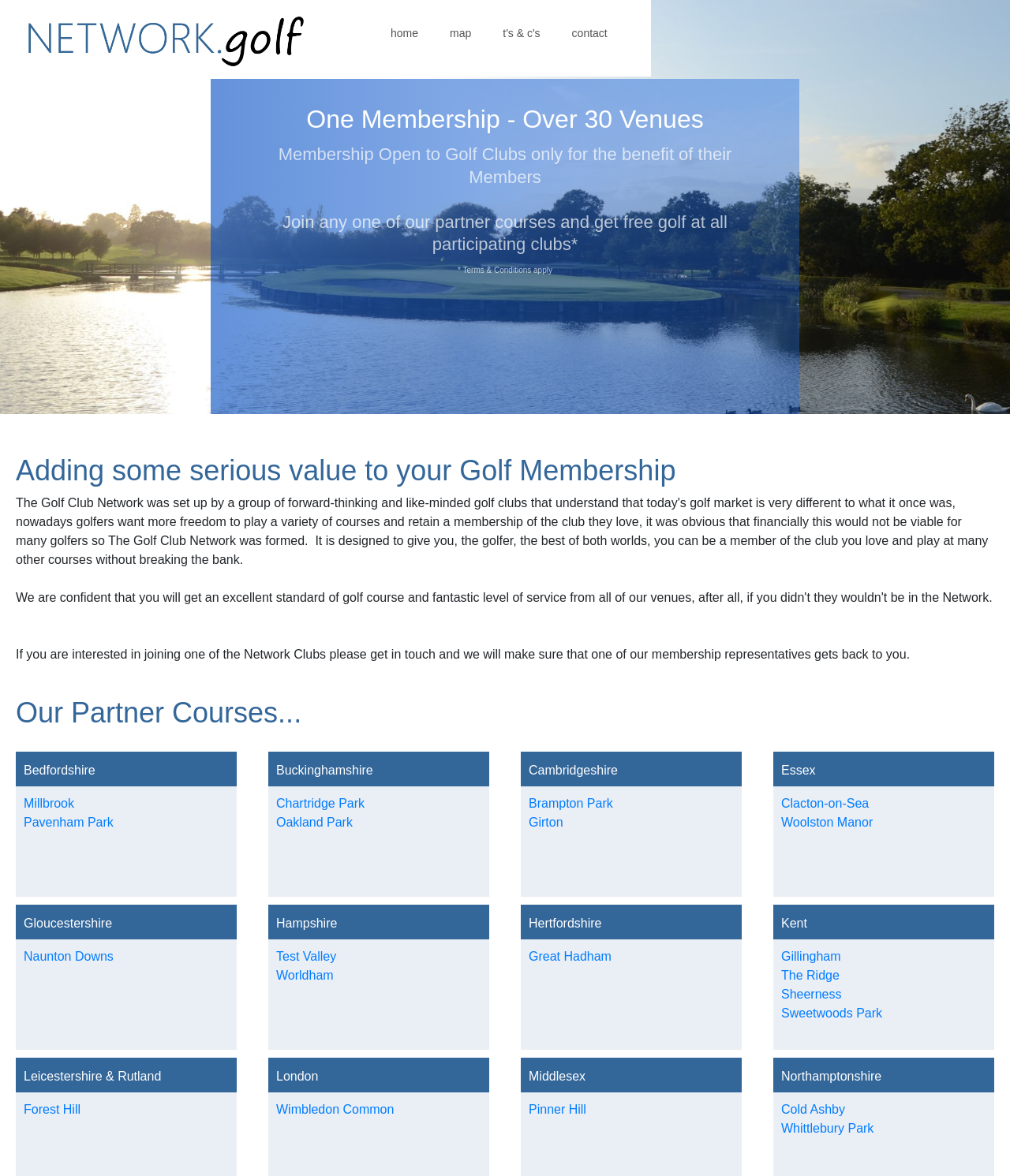Show the bounding box coordinates for the element that needs to be clicked to execute the following instruction: "Contact us". Provide the coordinates in the form of four float numbers between 0 and 1, i.e., [left, top, right, bottom].

[0.55, 0.015, 0.617, 0.044]